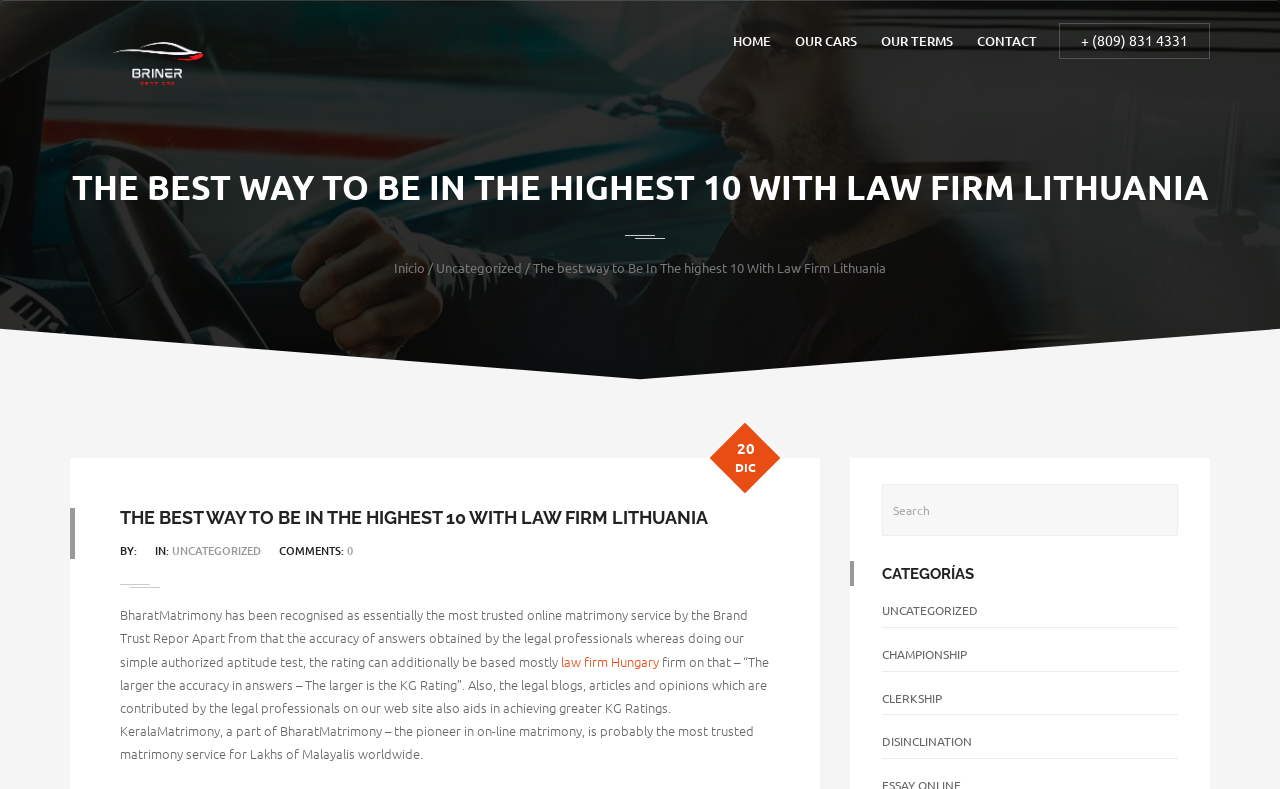Use a single word or phrase to answer the question:
What is the text next to the 'BY:' label?

IN: